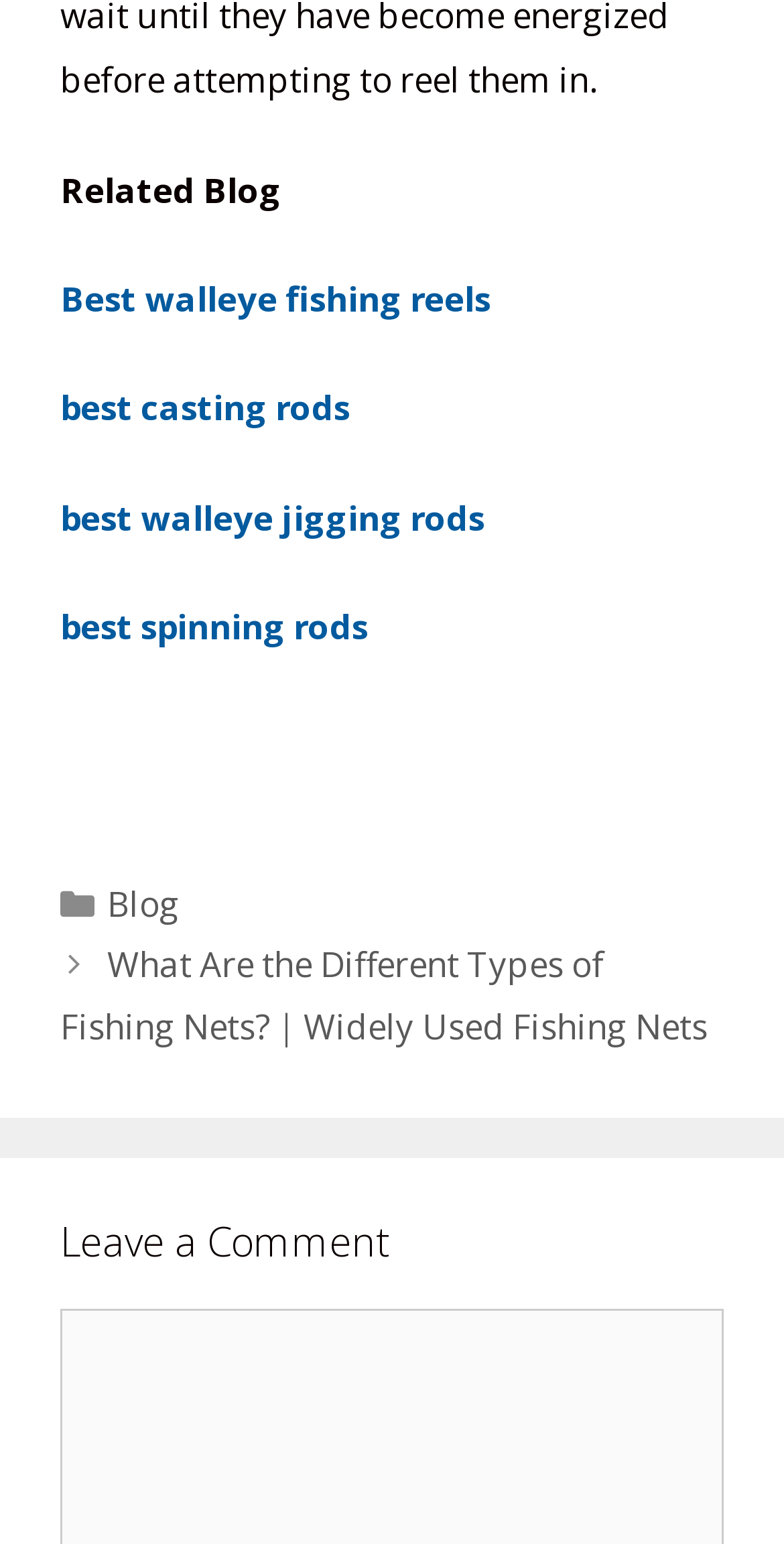Please specify the bounding box coordinates for the clickable region that will help you carry out the instruction: "Go to 'Blog'".

[0.136, 0.57, 0.229, 0.6]